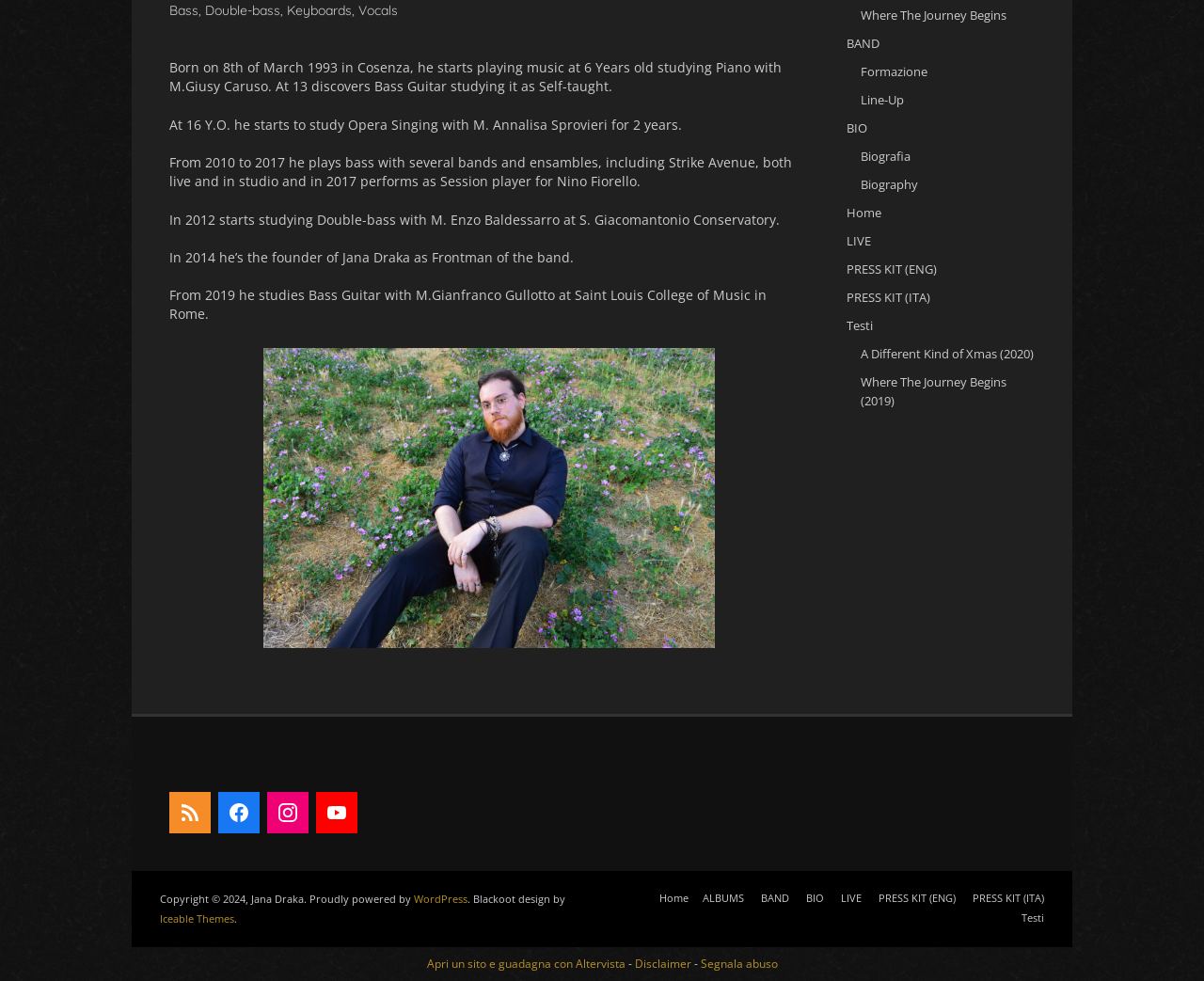Provide the bounding box coordinates of the HTML element this sentence describes: "What’s happening". The bounding box coordinates consist of four float numbers between 0 and 1, i.e., [left, top, right, bottom].

None